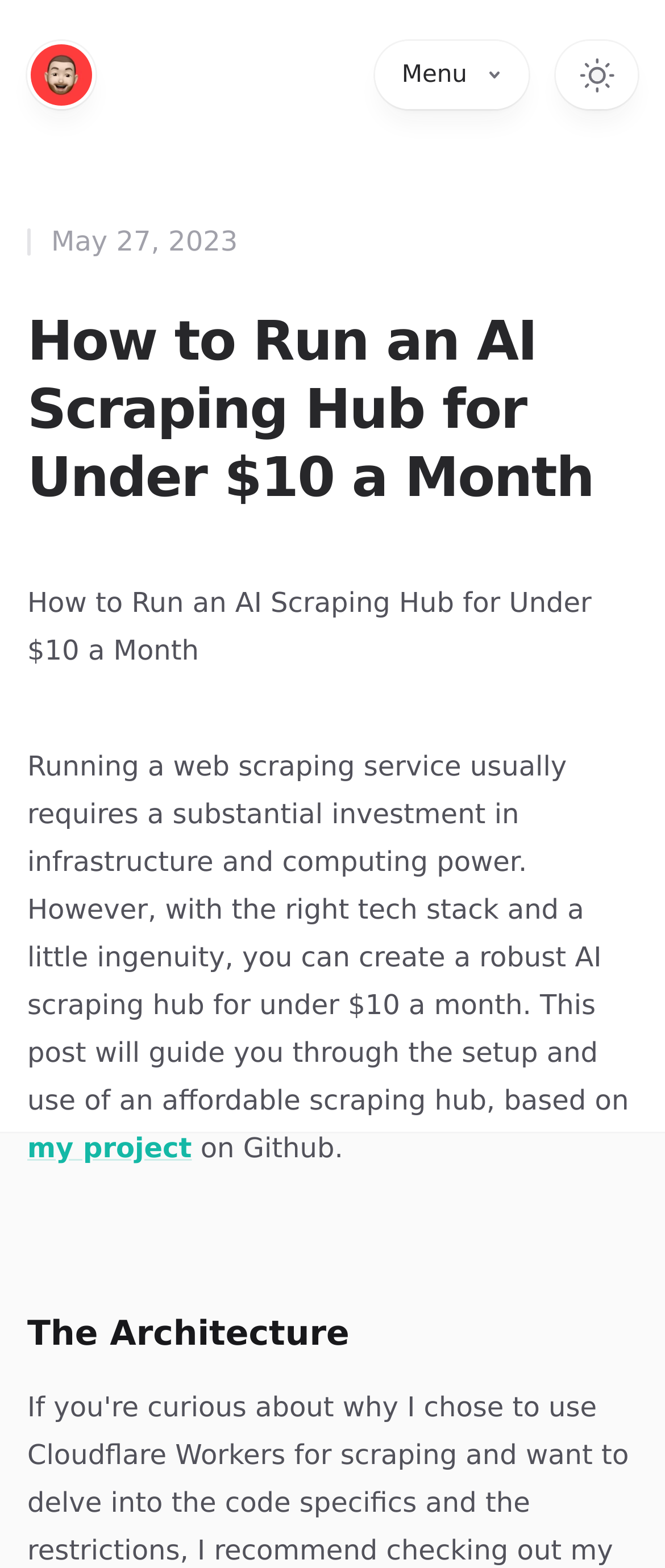Determine the main heading of the webpage and generate its text.

How to Run an AI Scraping Hub for Under $10 a Month